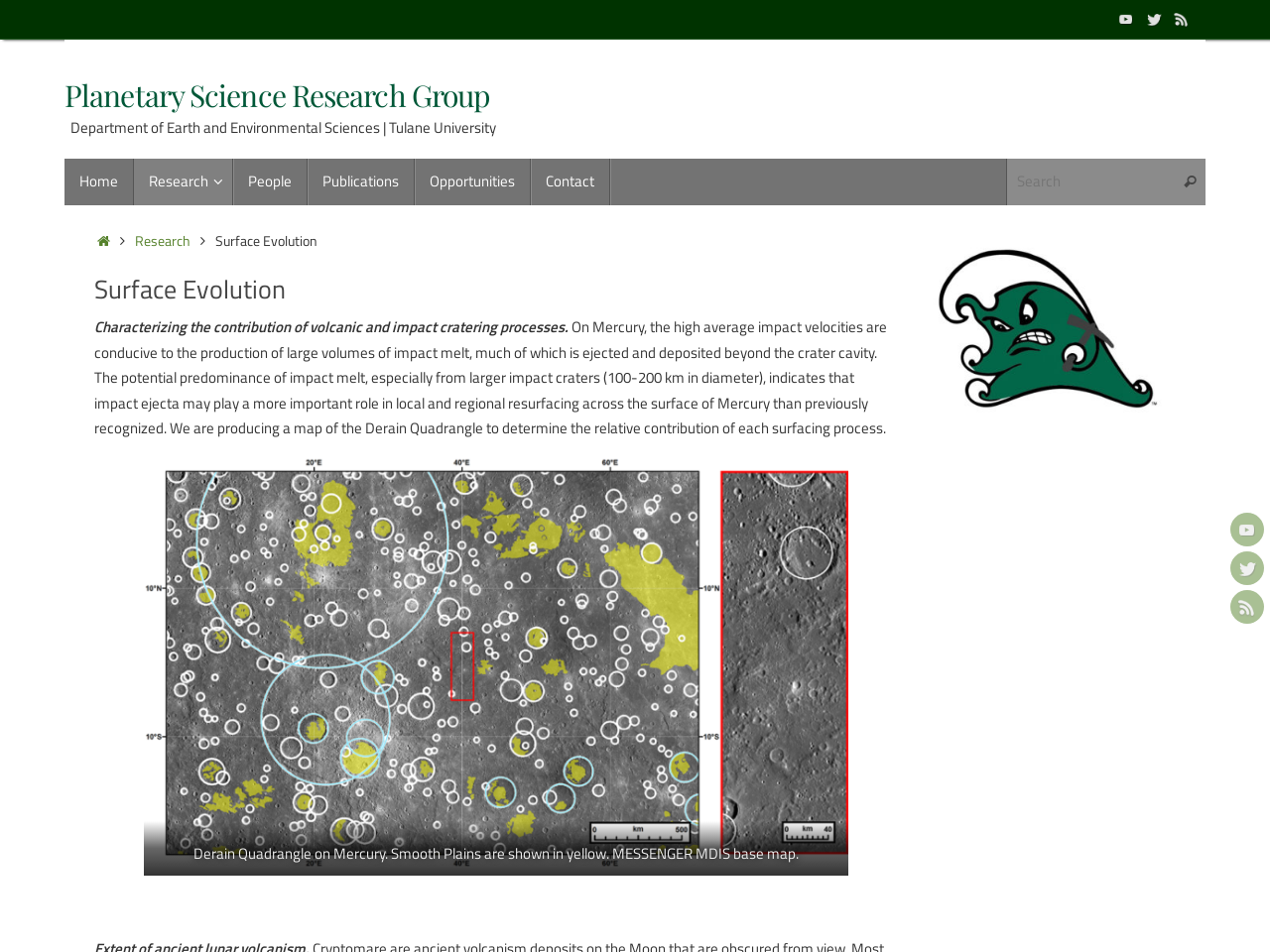Determine the bounding box coordinates of the UI element that matches the following description: "parent_node: Search for: name="s" placeholder="Search"". The coordinates should be four float numbers between 0 and 1 in the format [left, top, right, bottom].

[0.792, 0.167, 0.949, 0.215]